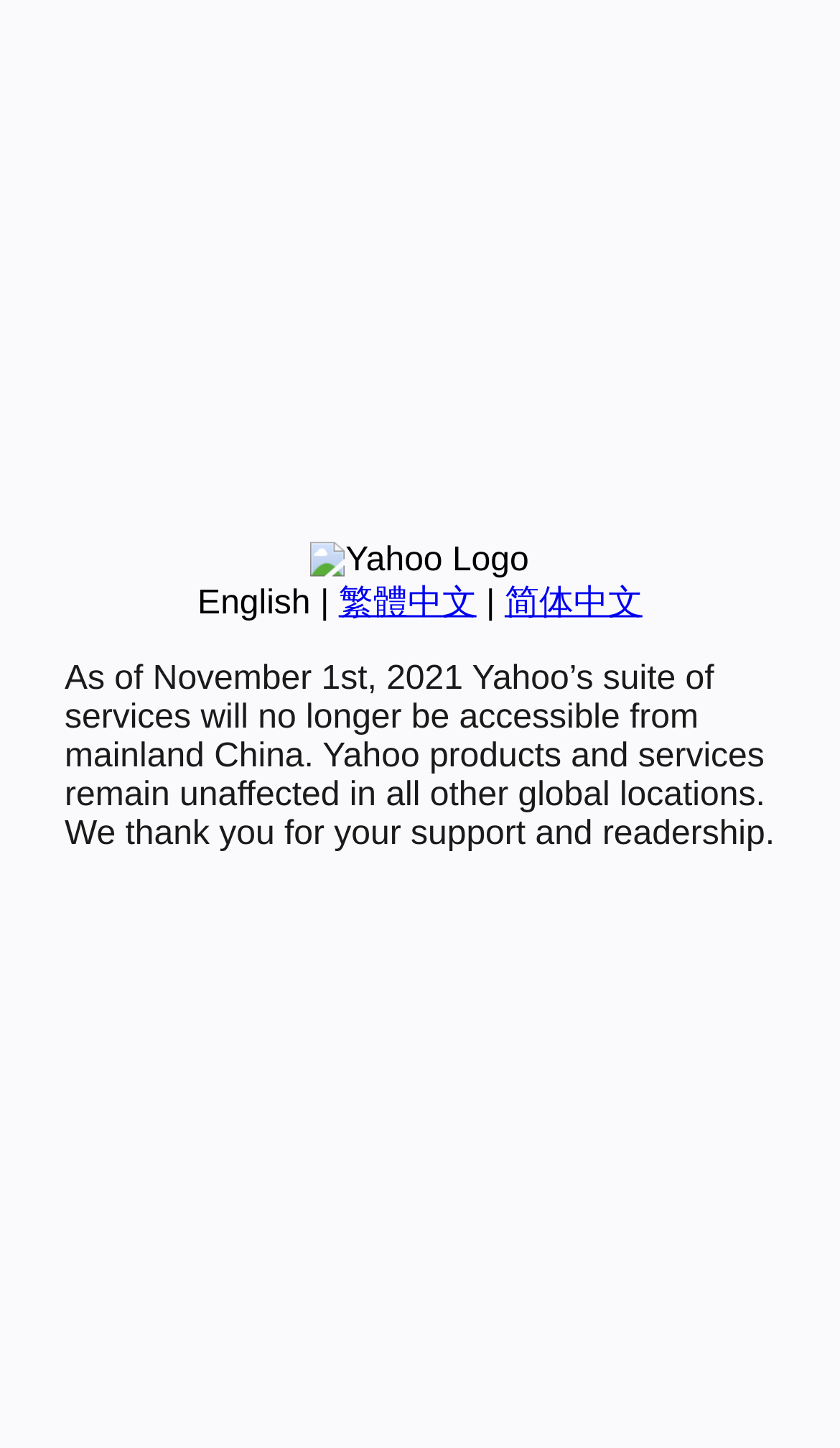Please determine the bounding box coordinates for the UI element described as: "English".

[0.235, 0.404, 0.37, 0.429]